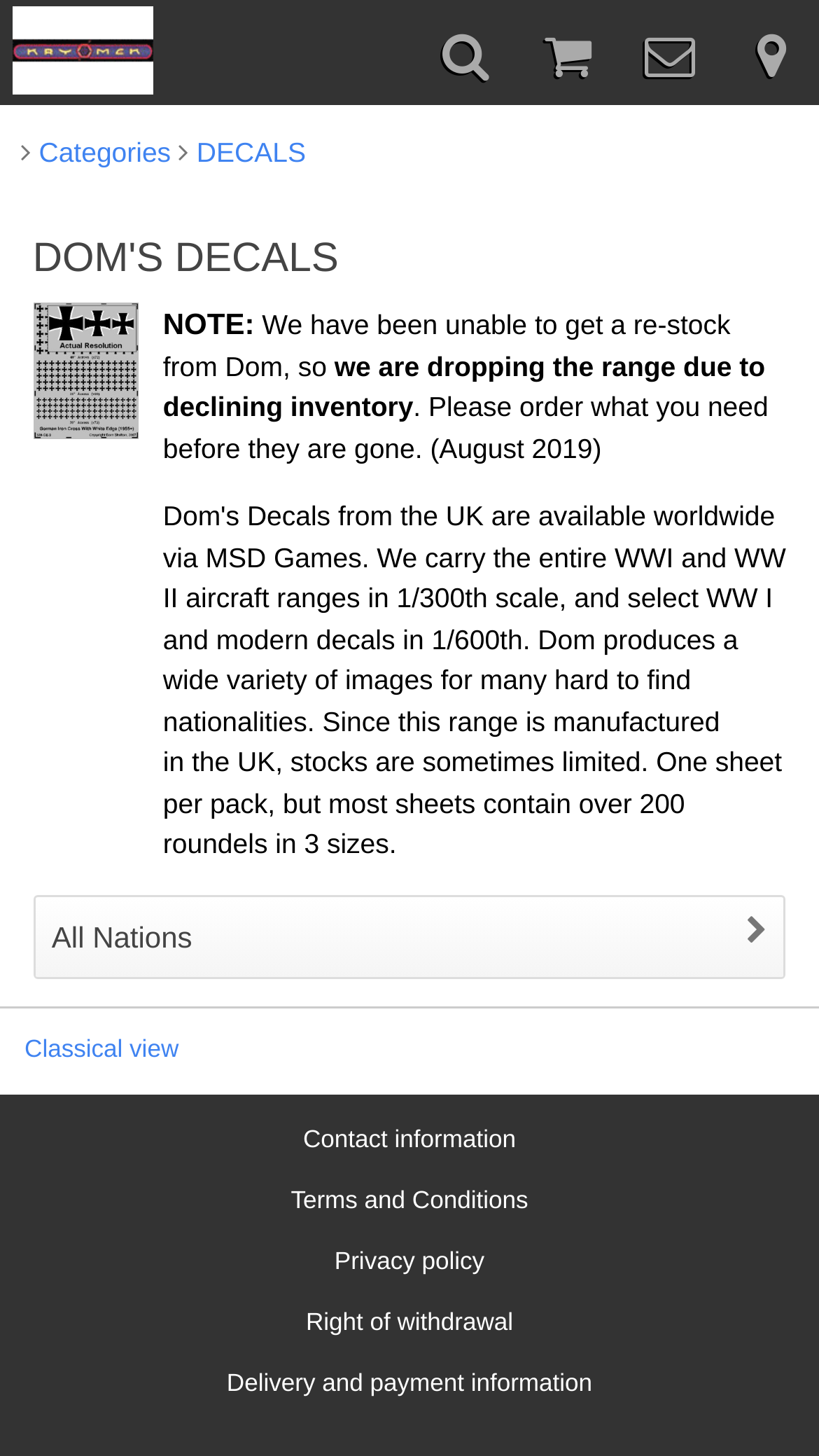Using the information in the image, give a detailed answer to the following question: What type of information can be found at the bottom of the webpage?

The links at the bottom of the webpage include 'Contact information', 'Terms and Conditions', 'Privacy policy', and others, which suggests that this section provides information about the company's policies and how to get in touch with them.